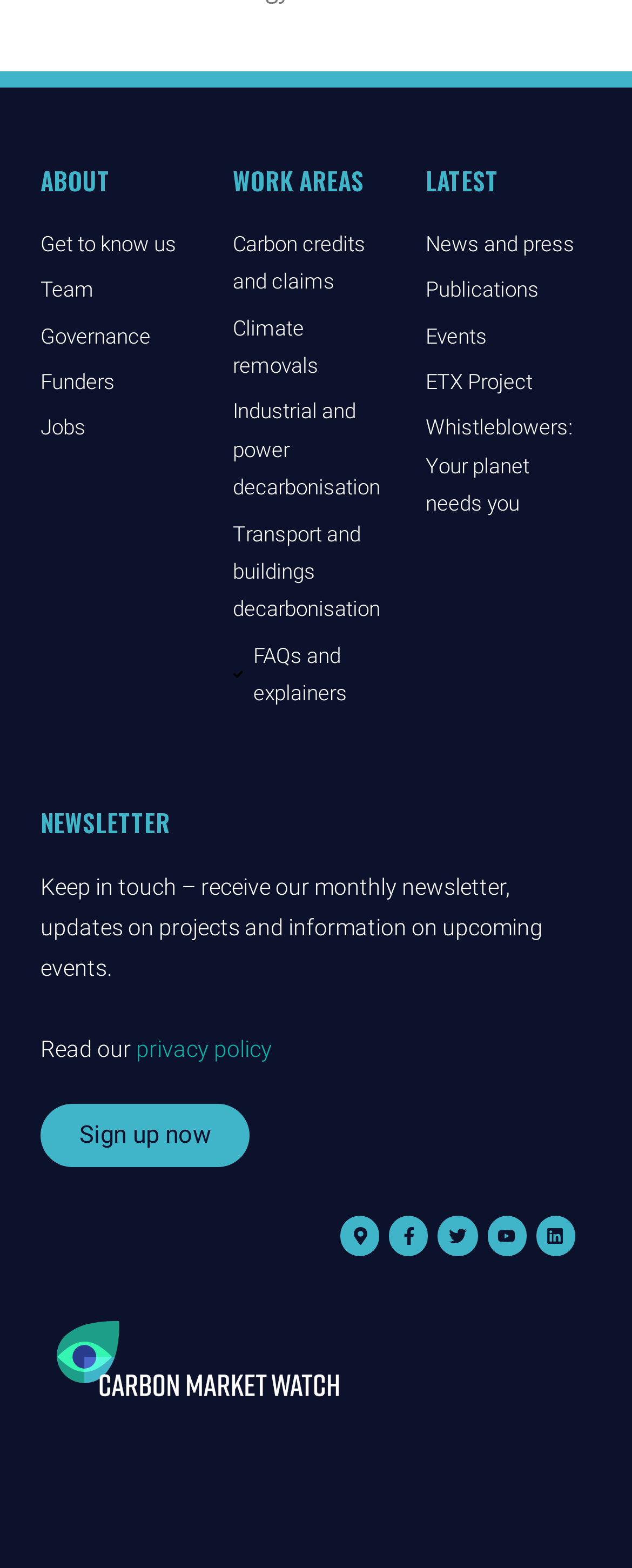Using the webpage screenshot, locate the HTML element that fits the following description and provide its bounding box: "Sign up now".

[0.064, 0.704, 0.395, 0.745]